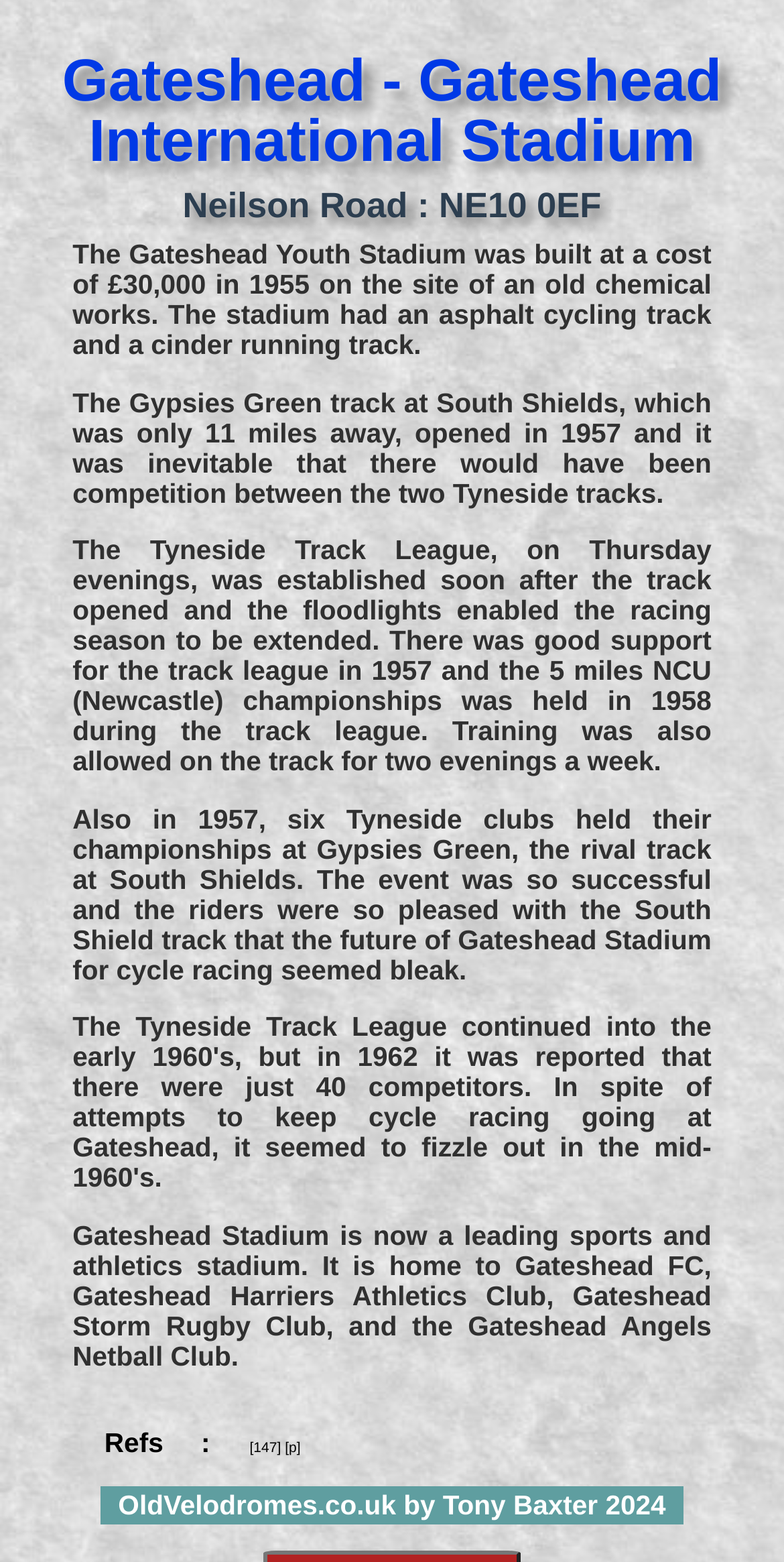What is the name of the track league established in 1957?
From the image, respond using a single word or phrase.

Tyneside Track League